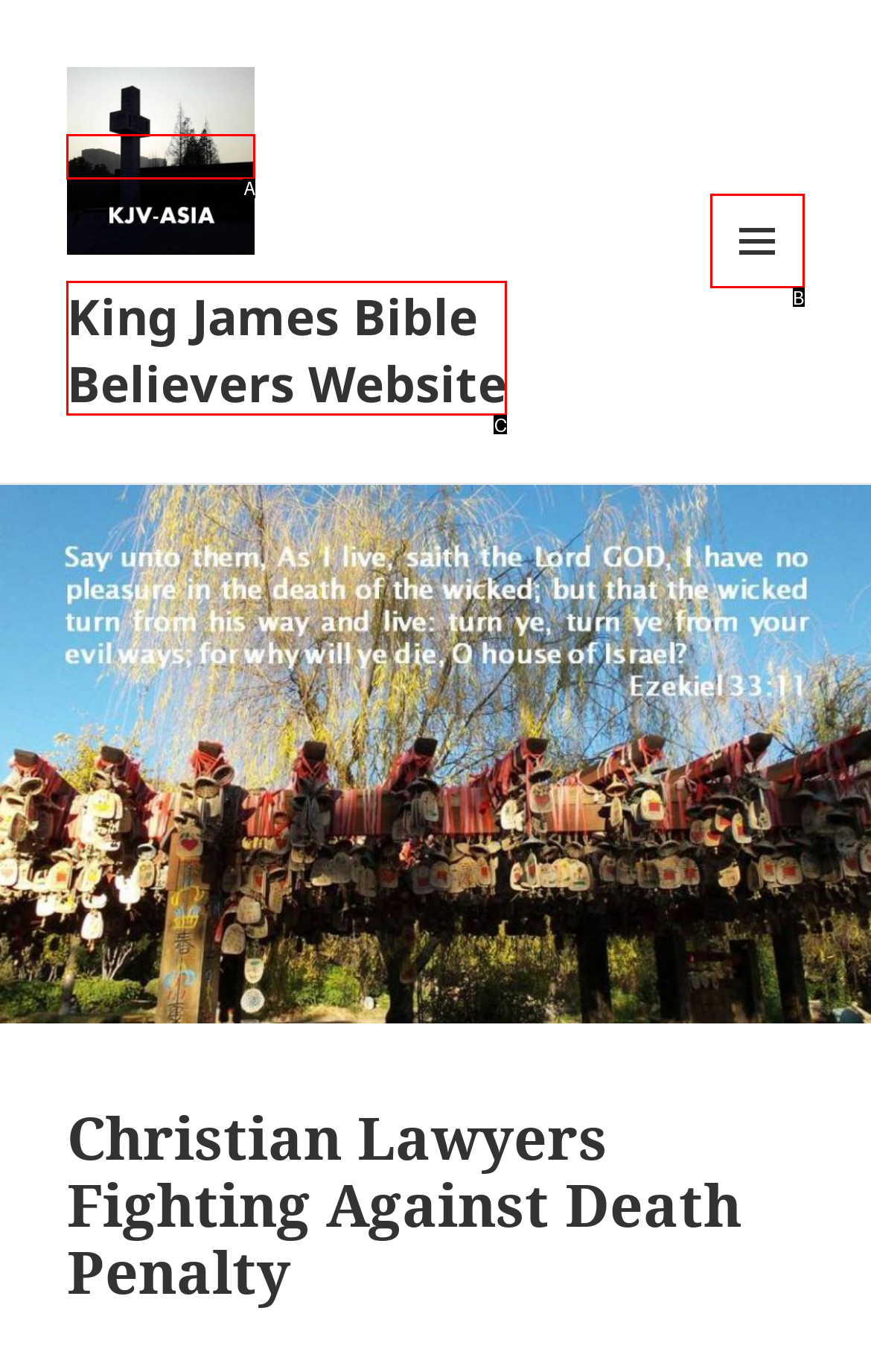Look at the description: King James Bible Believers Website
Determine the letter of the matching UI element from the given choices.

C